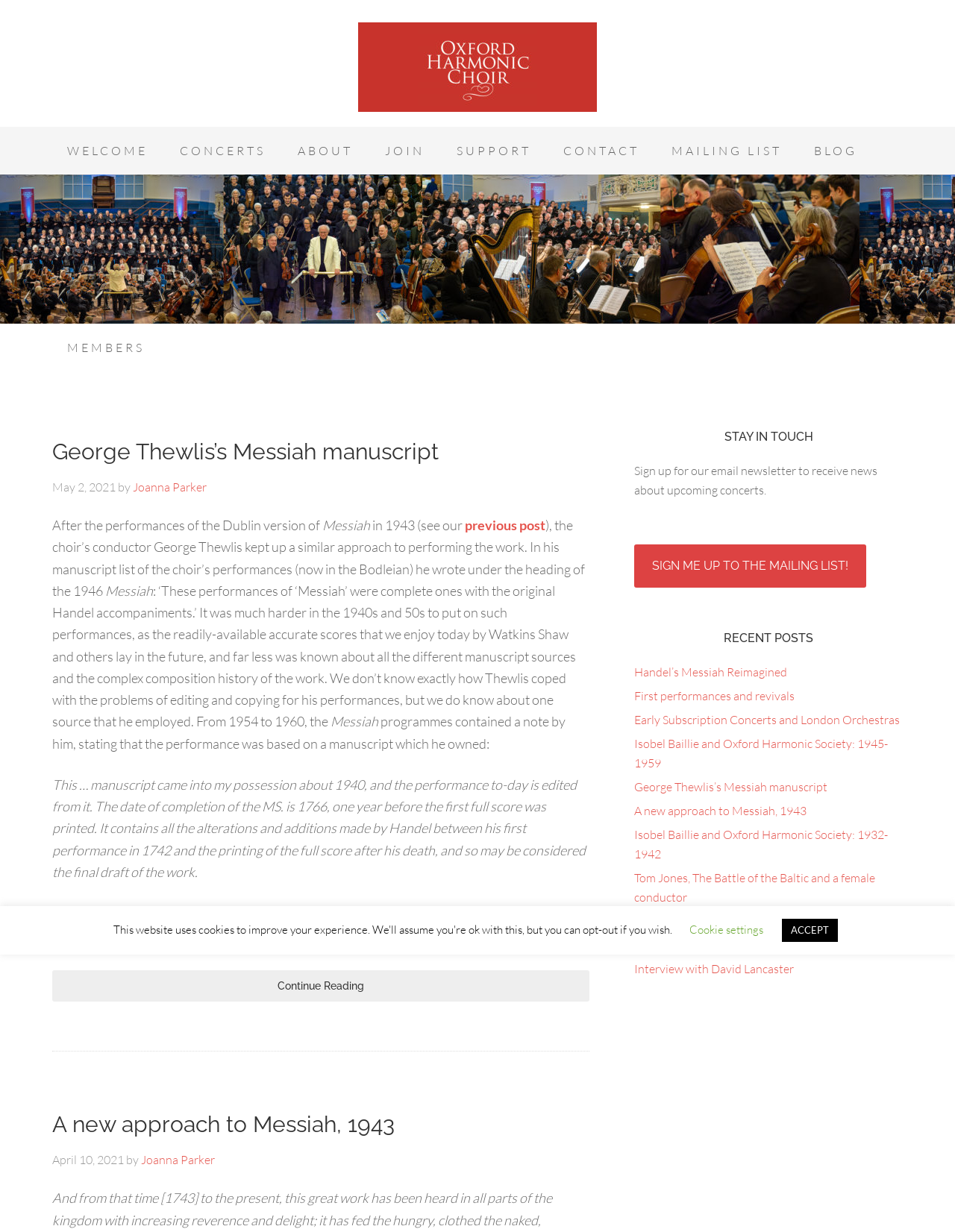Find the bounding box coordinates for the area you need to click to carry out the instruction: "Navigate to the WELCOME page". The coordinates should be four float numbers between 0 and 1, indicated as [left, top, right, bottom].

[0.055, 0.103, 0.17, 0.142]